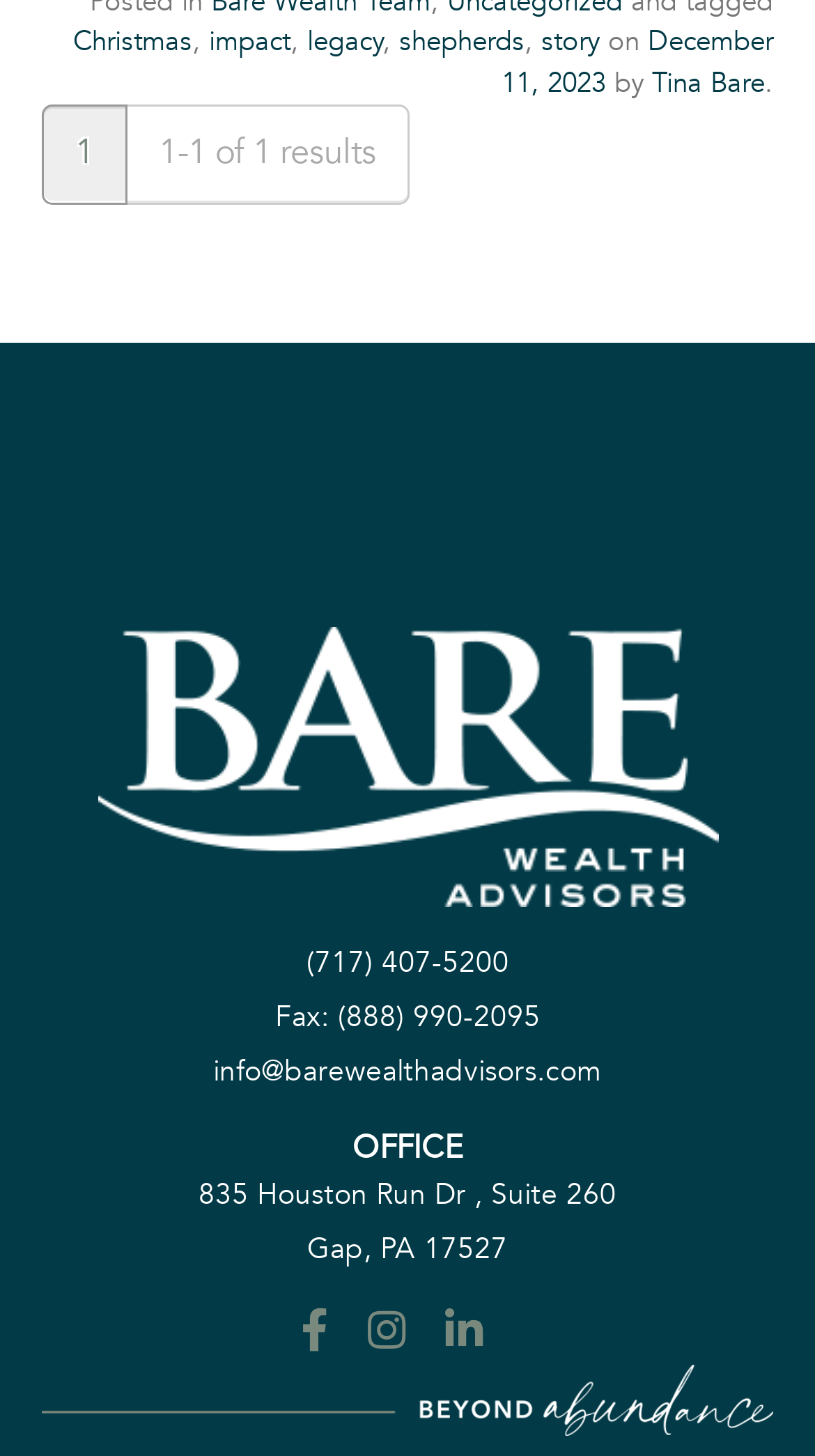Based on the image, provide a detailed response to the question:
What is the address of Bare Wealth Advisors?

The address of Bare Wealth Advisors can be found in the link element with the text '835 Houston Run Dr, Suite 260 Gap, PA 17527' which is located in the office information section of the webpage.